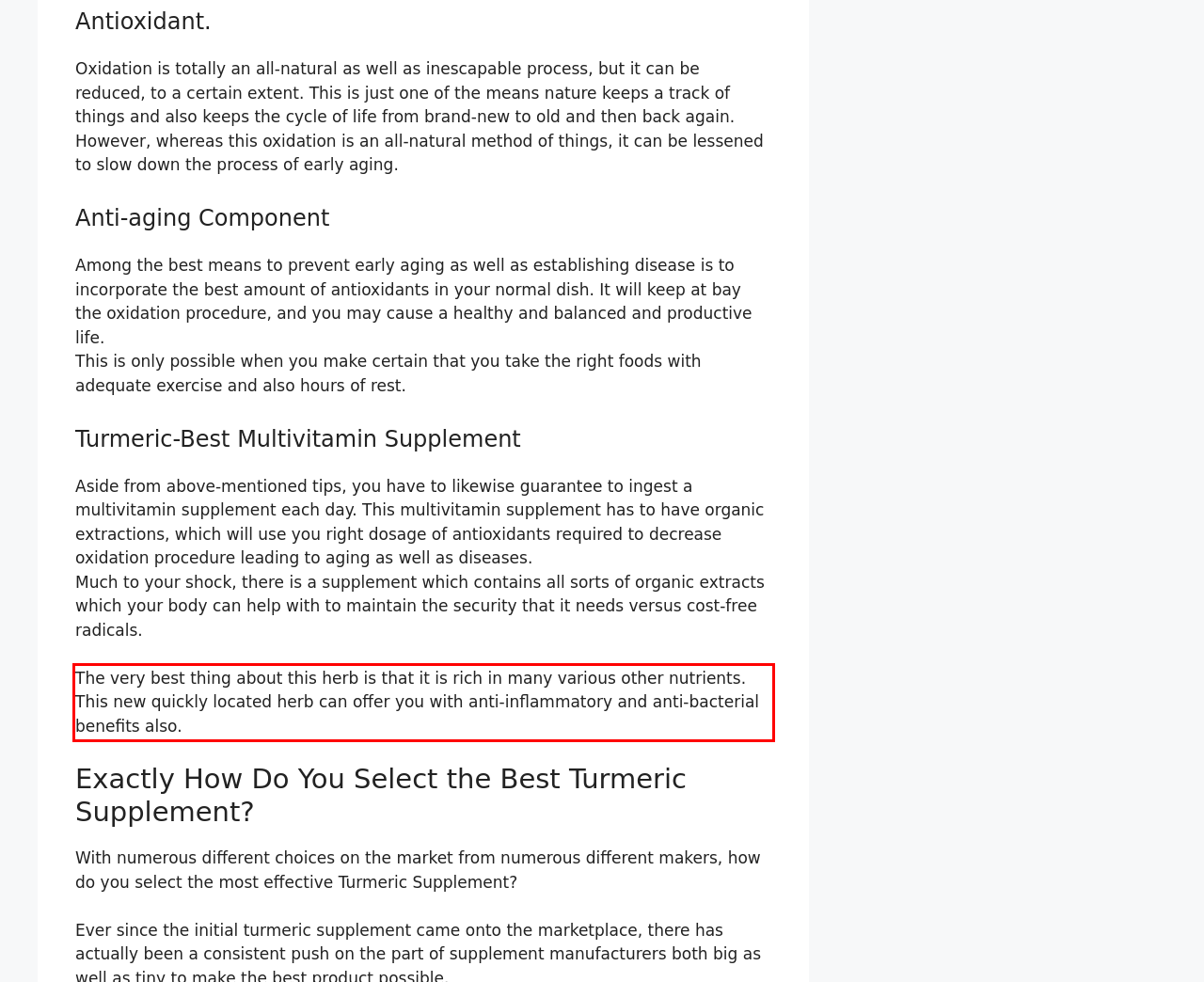In the given screenshot, locate the red bounding box and extract the text content from within it.

The very best thing about this herb is that it is rich in many various other nutrients. This new quickly located herb can offer you with anti-inflammatory and anti-bacterial benefits also.